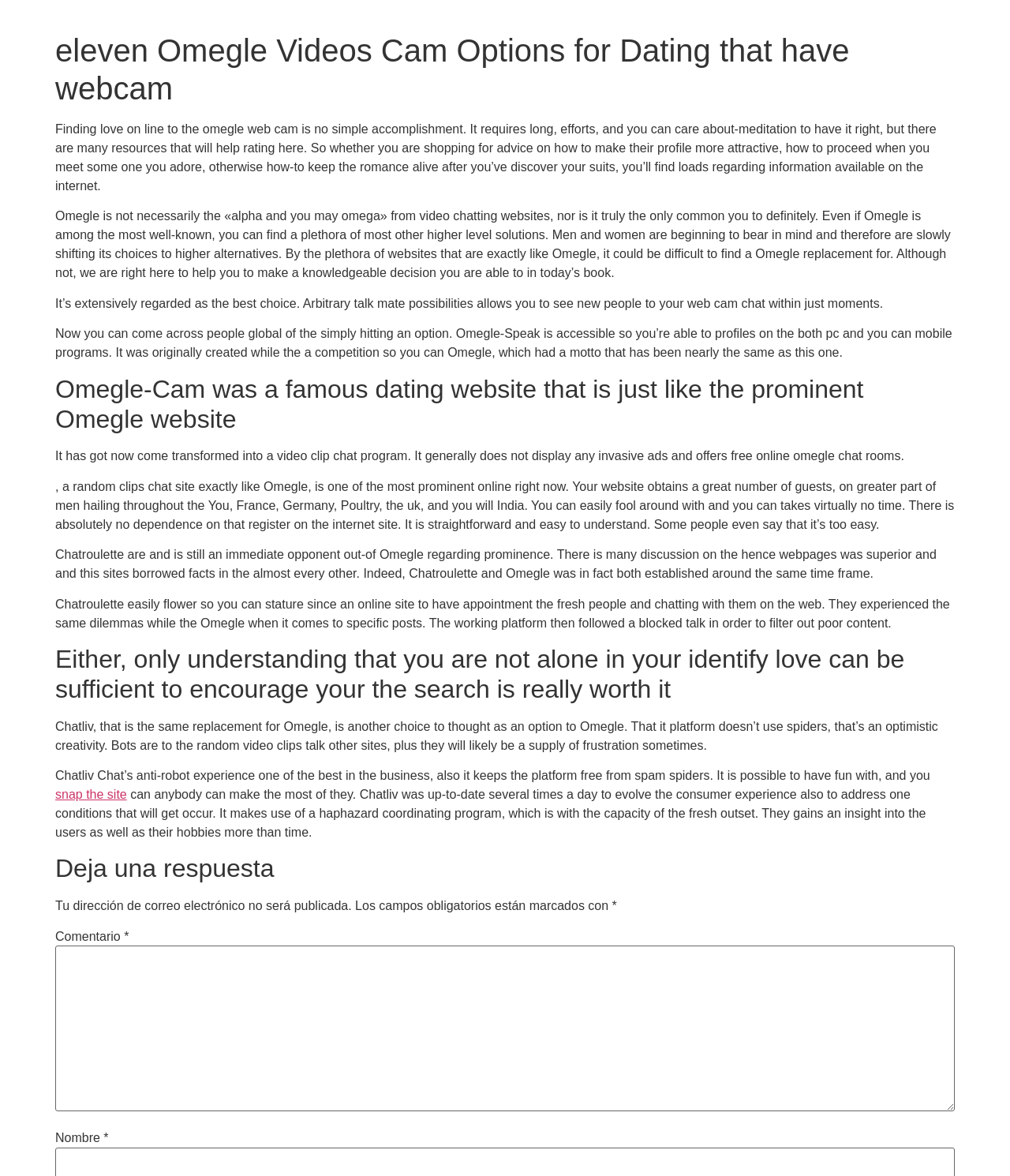How many Omegle alternatives are mentioned?
Using the image, elaborate on the answer with as much detail as possible.

I counted the number of Omegle alternatives mentioned in the webpage, which are Omegle-Cam, Chatroulette, Chatliv, and others. There are 11 alternatives mentioned in total.